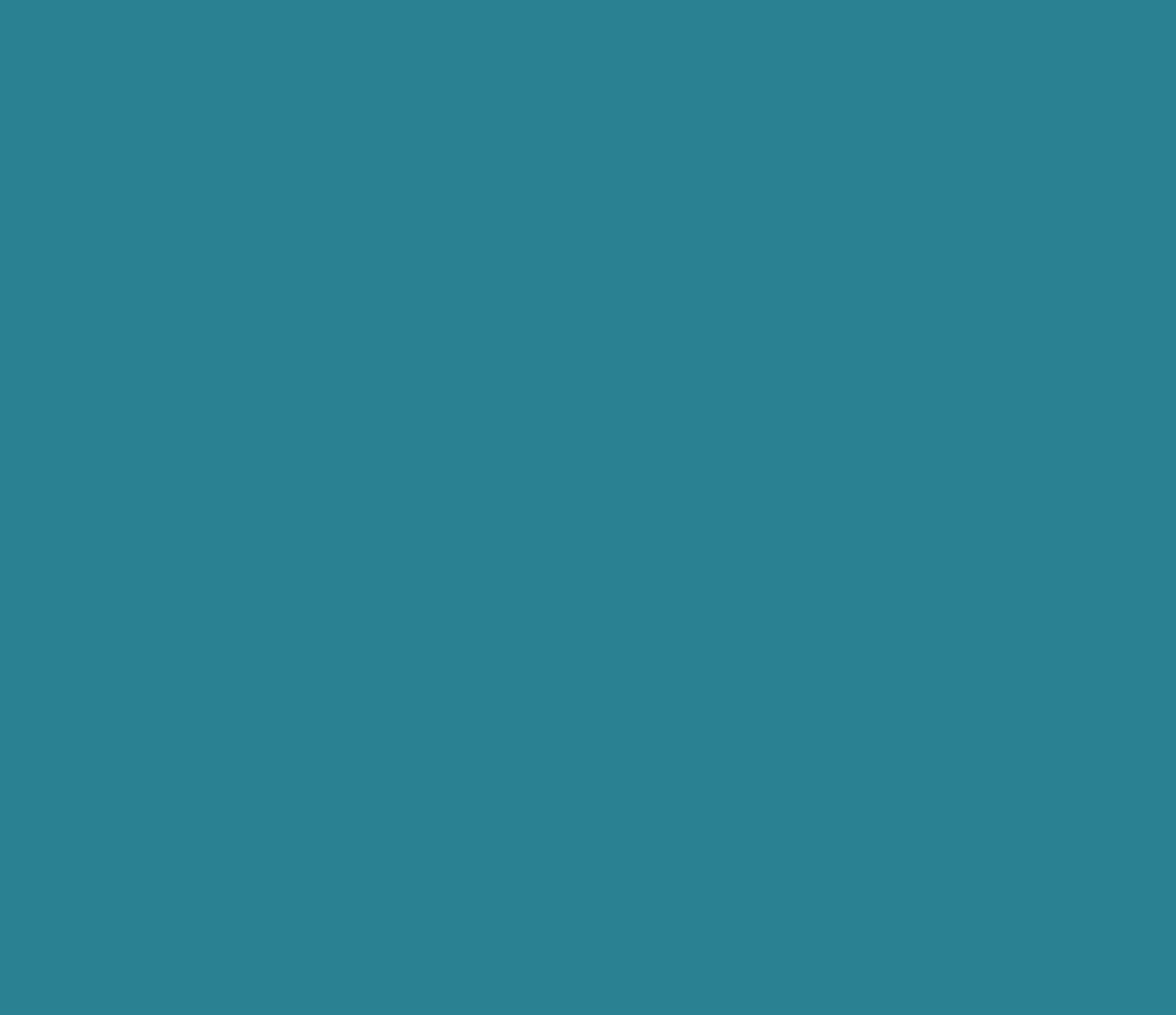What is the email address for inquiries? Examine the screenshot and reply using just one word or a brief phrase.

enquiries@brock.ac.uk